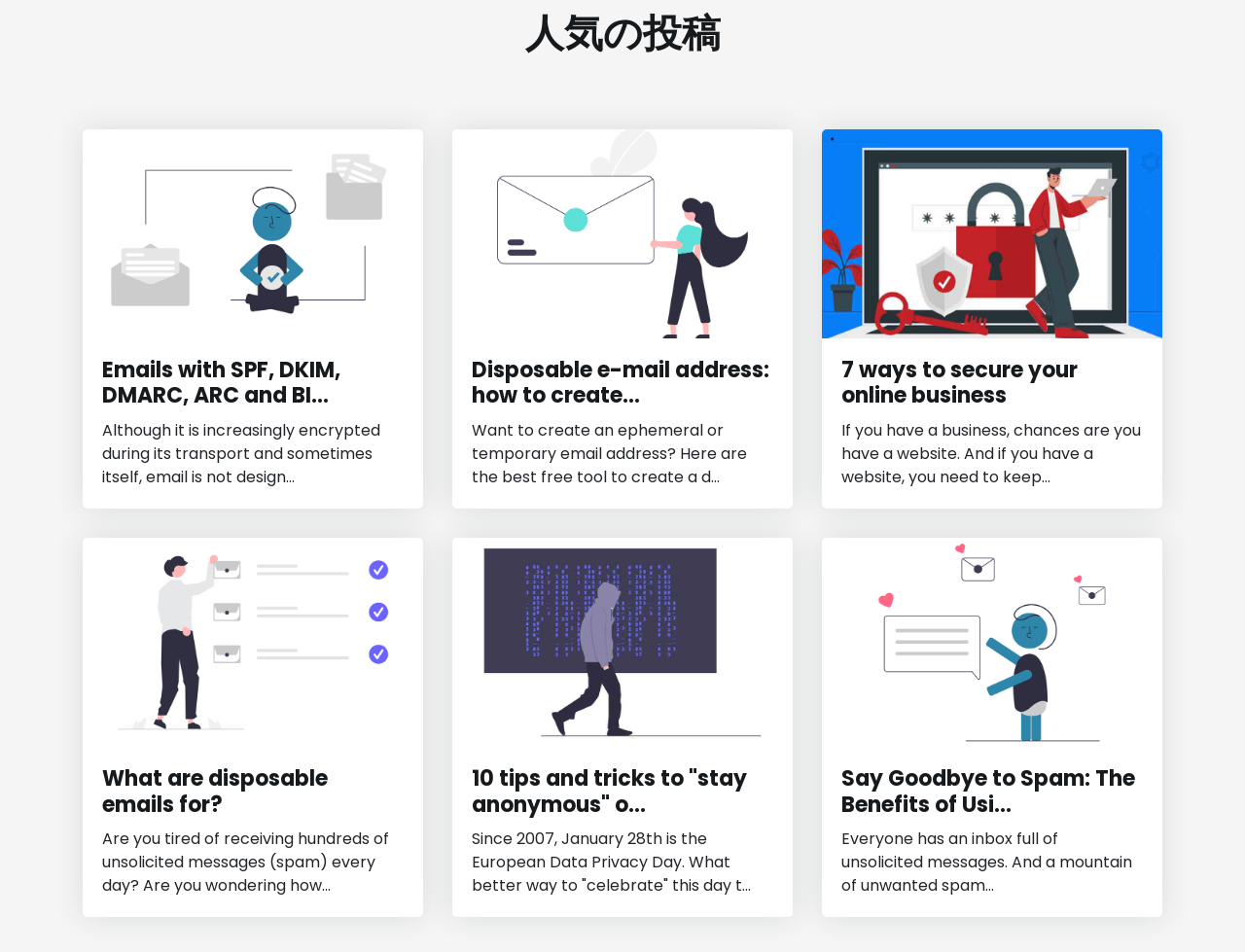Please identify the coordinates of the bounding box that should be clicked to fulfill this instruction: "Click on TOPICS".

None